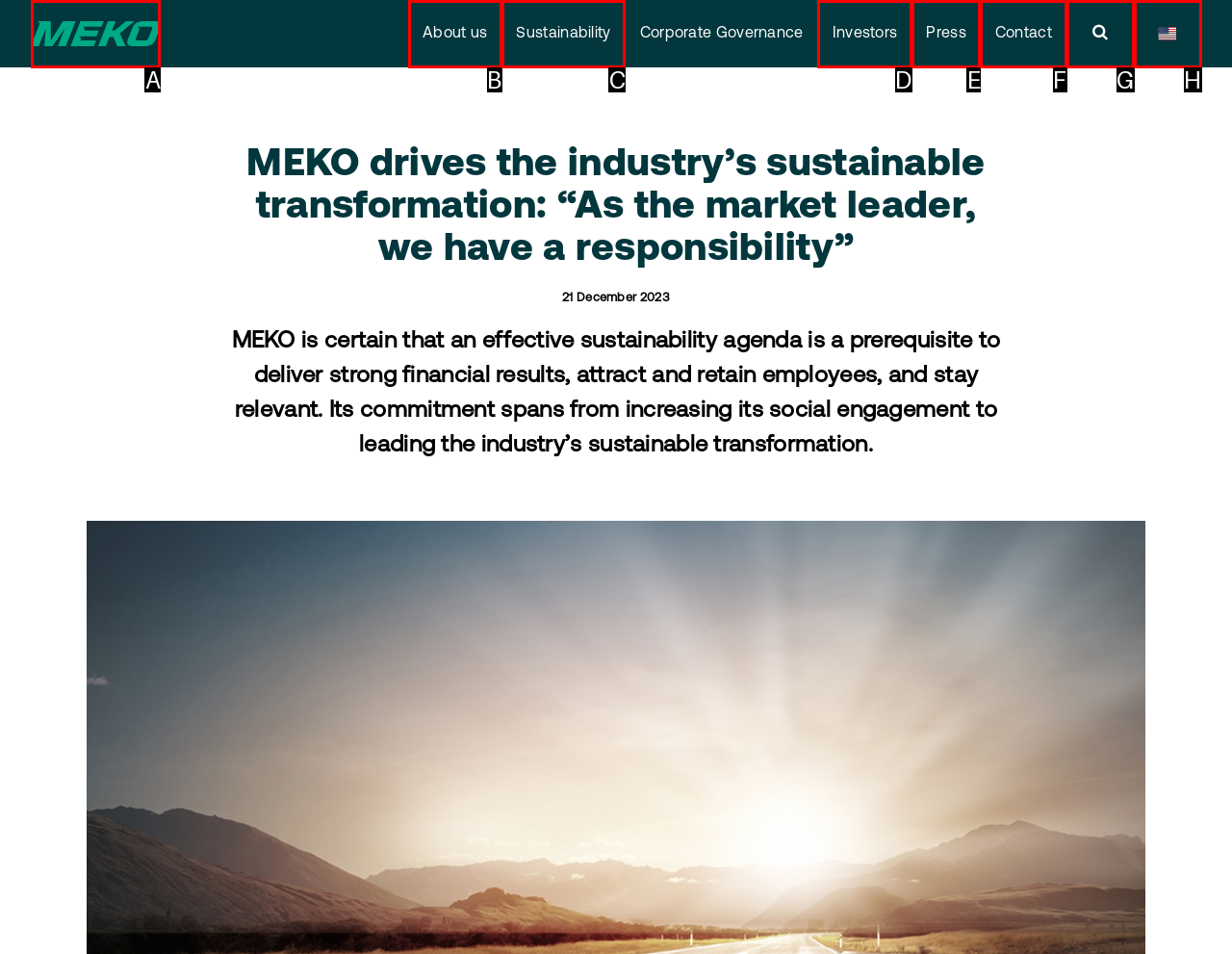Given the description: Contact, select the HTML element that best matches it. Reply with the letter of your chosen option.

F